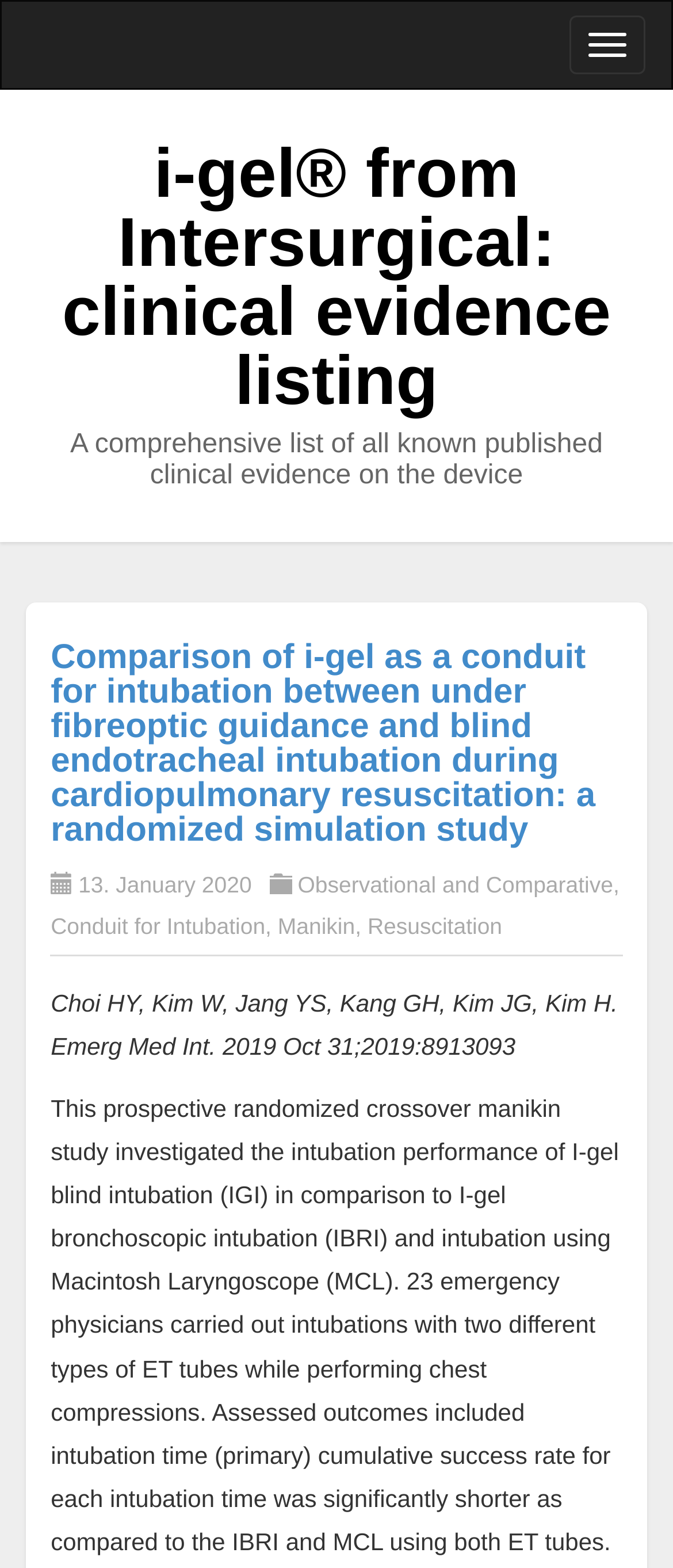Using the element description provided, determine the bounding box coordinates in the format (top-left x, top-left y, bottom-right x, bottom-right y). Ensure that all values are floating point numbers between 0 and 1. Element description: Conduit for Intubation

[0.075, 0.582, 0.394, 0.599]